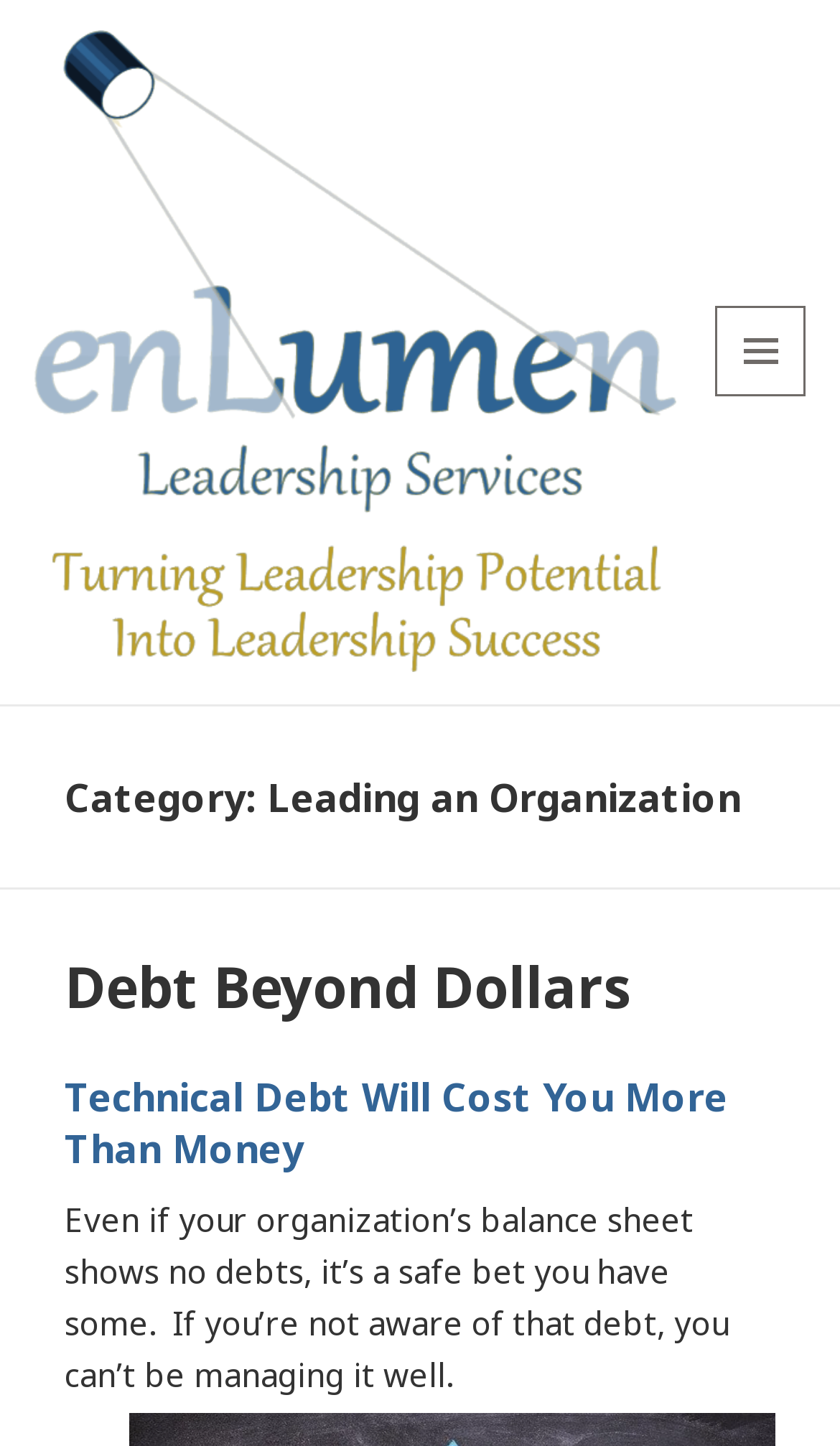Provide the bounding box coordinates of the UI element this sentence describes: "parent_node: enLumen Leadership Services".

[0.04, 0.225, 0.806, 0.257]